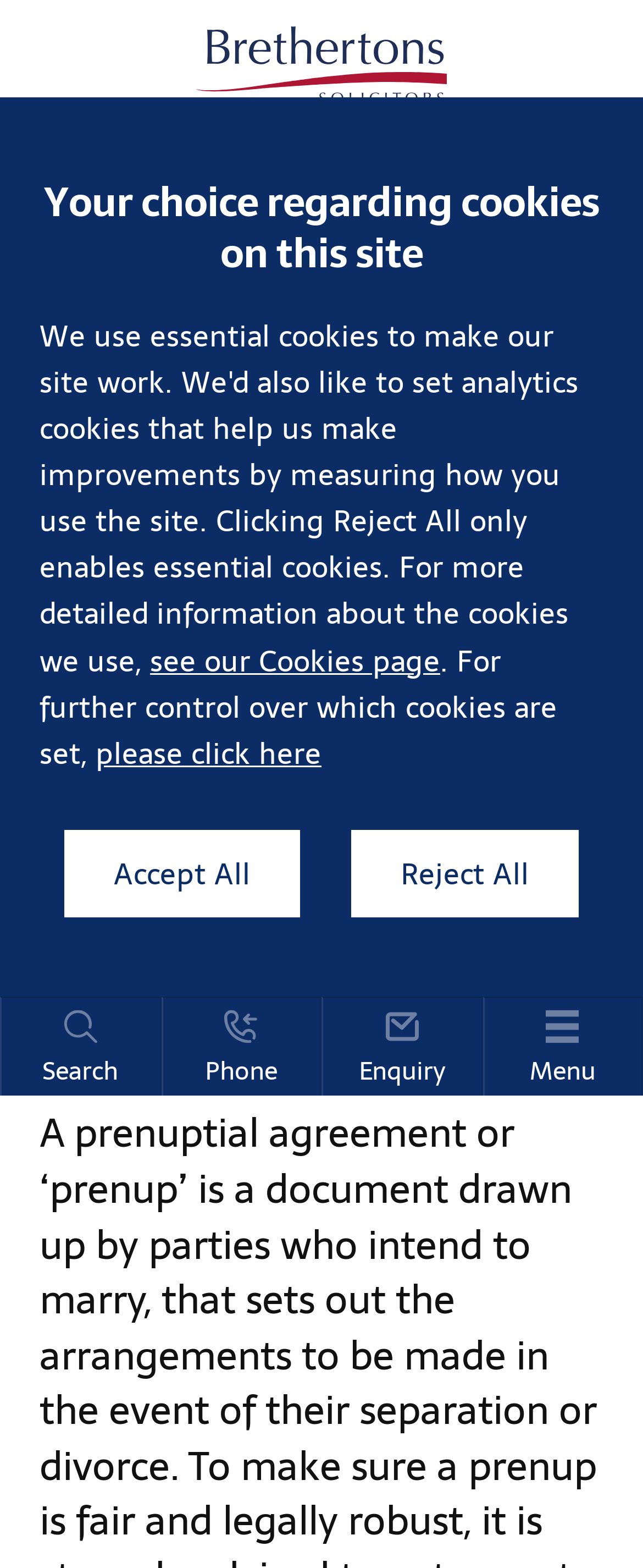Describe the webpage in detail, including text, images, and layout.

The webpage is about Prenuptial Agreement Solicitors from Brethertons LLP Solicitors. At the top, there is a logo of Brethertons LLP Solicitors, accompanied by a link to the company's homepage. Below the logo, there are four main navigation links: "HOME", "SERVICES", "DIVORCE AND SEPARATION", and "PRENUPTIAL AGREEMENTS". 

The main heading "Prenuptial Agreement Solicitors" is prominently displayed in the middle of the page. There is a section about cookies on the site, with links to "see our Cookies page" and "please click here" for further control over cookies. 

Below the cookies section, there are three buttons: "Accept All", "Reject All", and a search button with a magnifying glass icon. Next to the search button, there are three more buttons: "Phone", "Enquiry", and "Menu", each with its own icon. 

On the lower part of the page, there is a search box with a placeholder text "Search site" and a search icon. To the right of the search box, there is a section about contacting the offices, with links to "Banbury Office" and "Bicester Office", along with their phone numbers. Finally, there is a section about making an enquiry.